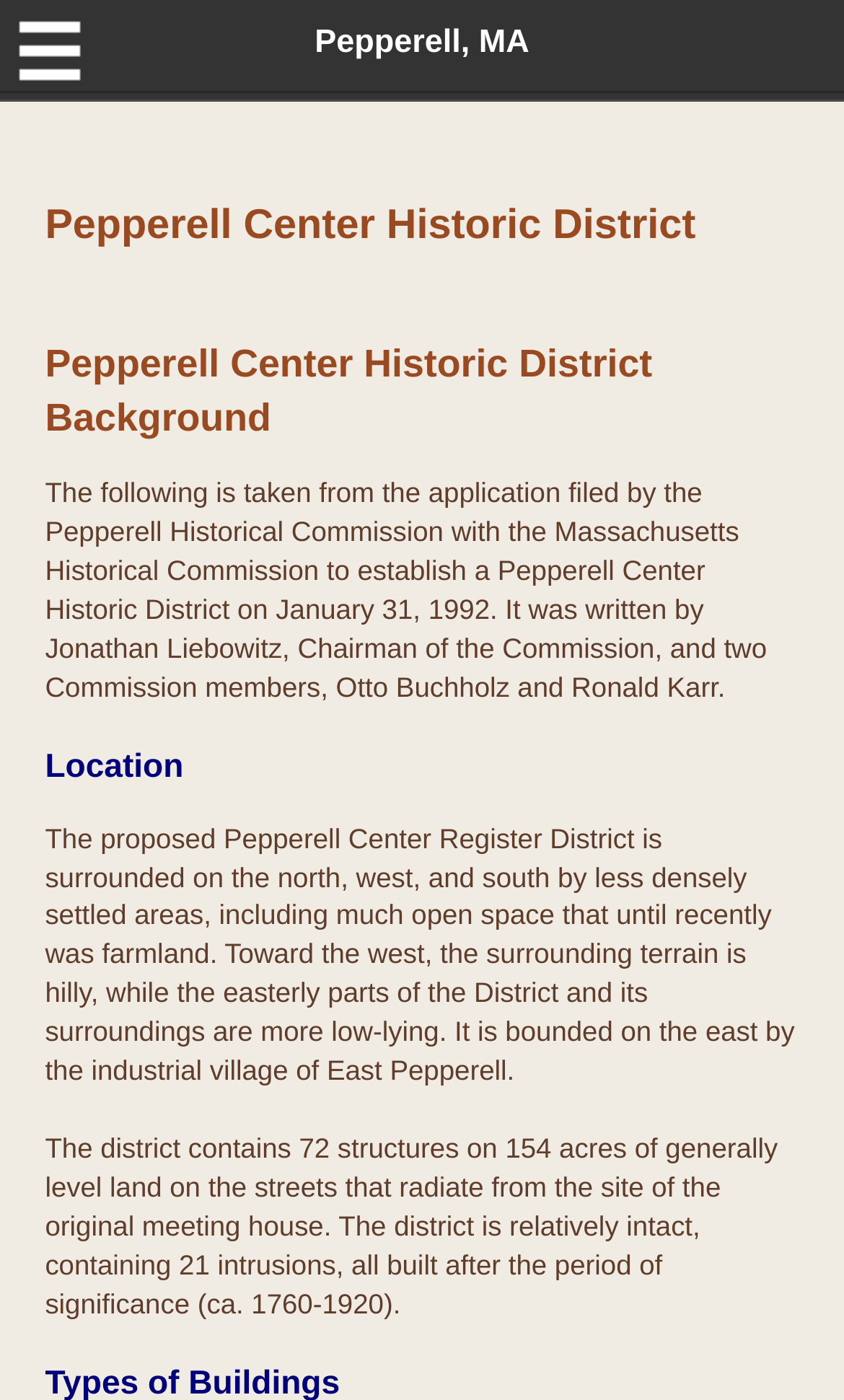Generate a detailed explanation of the webpage's features and information.

The webpage is about the Pepperell Center Historic District, with a prominent heading at the top center of the page displaying the title. Below the title, there is a link to "Skip to Main Content" at the top left corner. 

To the right of the title, there is a heading "Pepperell, MA" with a link to the same text. Next to it, there is a link to "Menu". 

The main content of the page is divided into sections, with headings "Pepperell Center Historic District", "Pepperell Center Historic District Background", "Location", and so on. 

Under the "Pepperell Center Historic District Background" section, there is a block of text describing the application filed by the Pepperell Historical Commission to establish a Pepperell Center Historic District. 

Below this text, there is a "Location" section, which contains two blocks of text describing the geographical features and boundaries of the district. The first block of text explains the surrounding terrain and the second block describes the district's layout and structures.